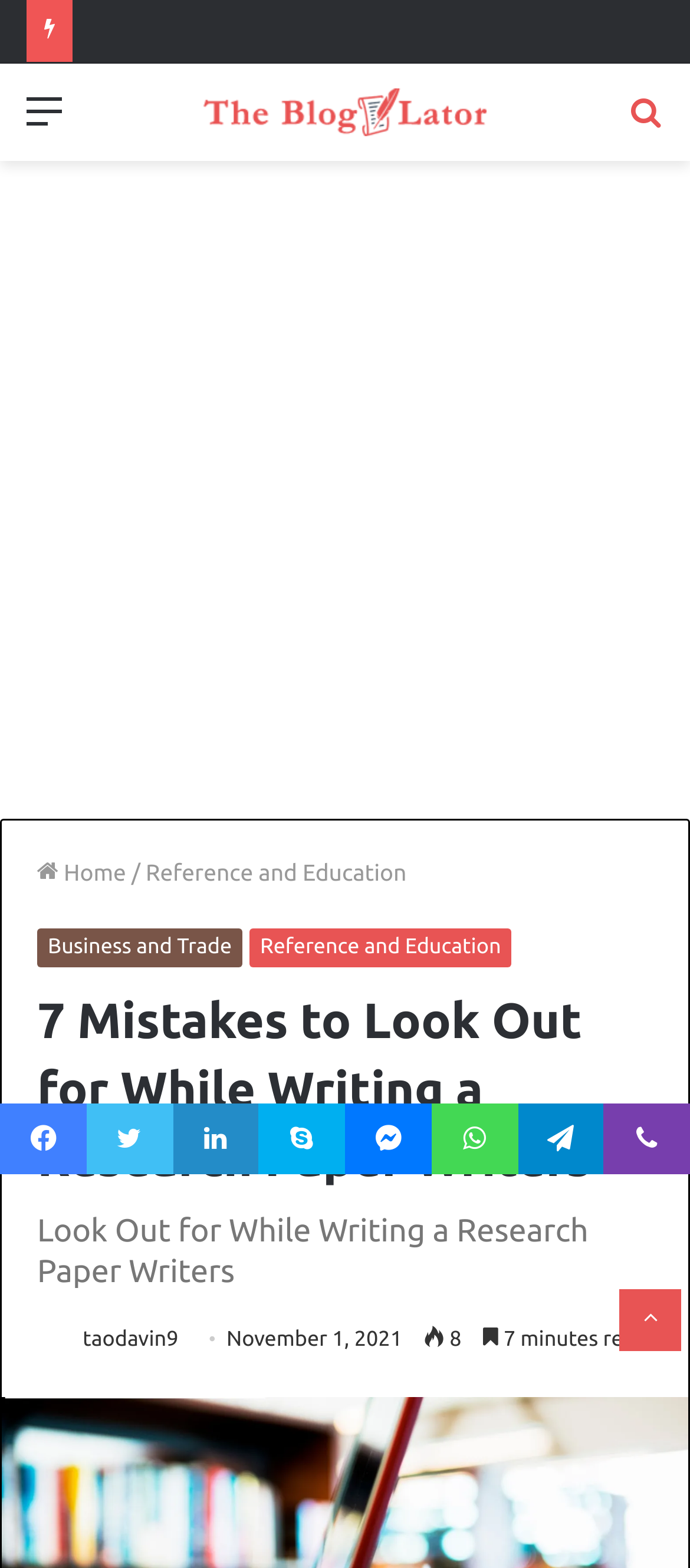What is the name of the blog?
Using the image as a reference, answer the question in detail.

The name of the blog can be found in the top navigation bar, where it is written as 'The Blogulator' with an accompanying image.